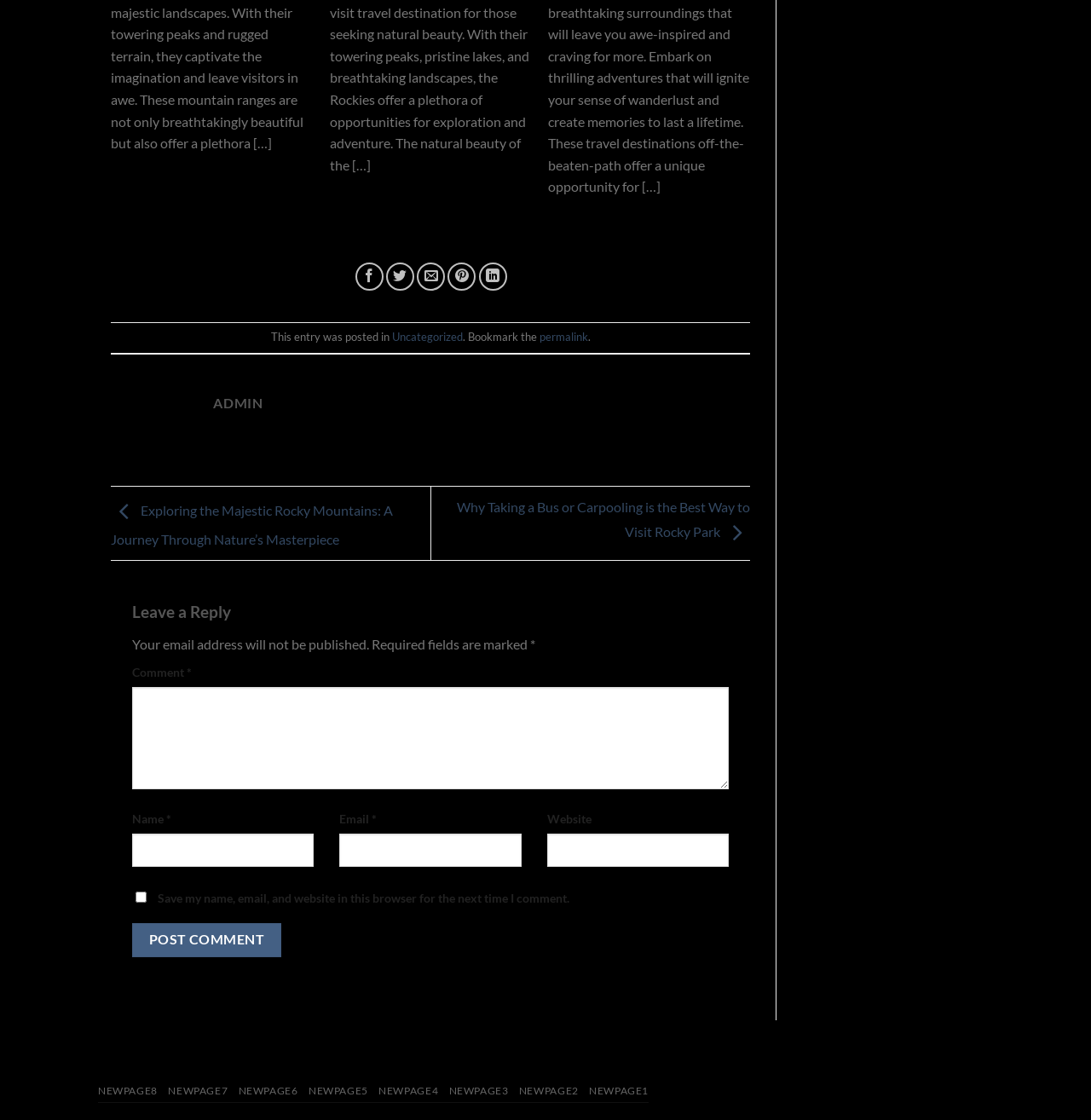Please respond in a single word or phrase: 
What is required to post a comment?

Name, Email, and Comment